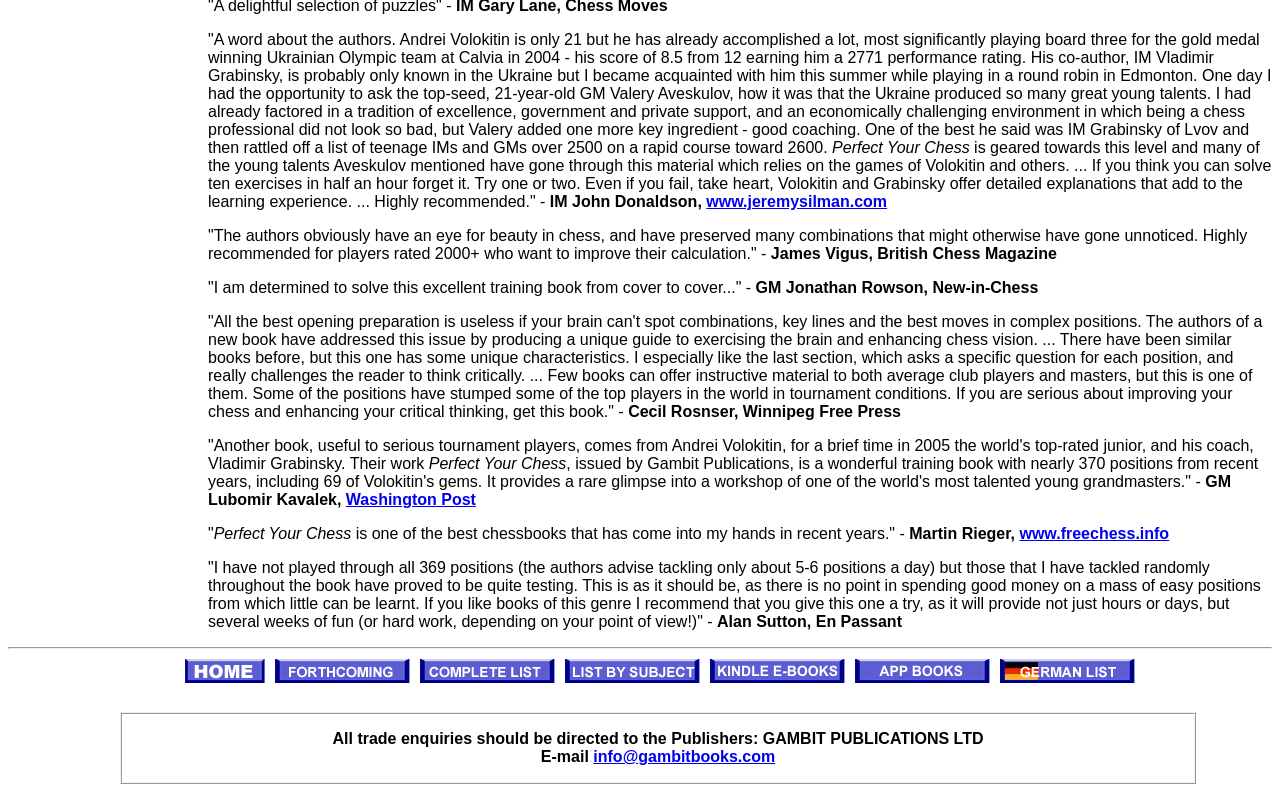Determine the bounding box coordinates of the region I should click to achieve the following instruction: "Send an email to the publisher". Ensure the bounding box coordinates are four float numbers between 0 and 1, i.e., [left, top, right, bottom].

[0.464, 0.935, 0.606, 0.956]